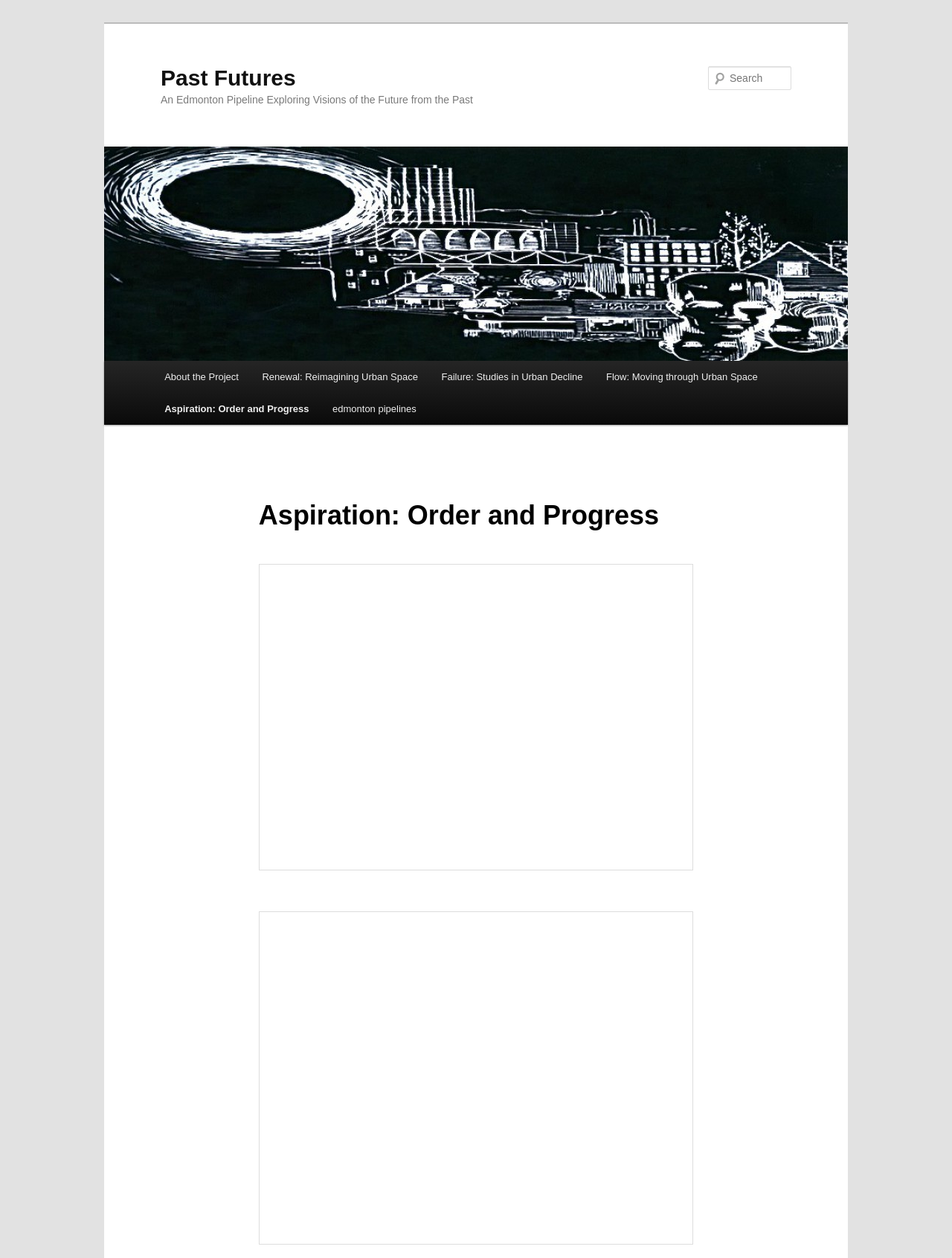What is the name of the project?
Based on the visual content, answer with a single word or a brief phrase.

Past Futures